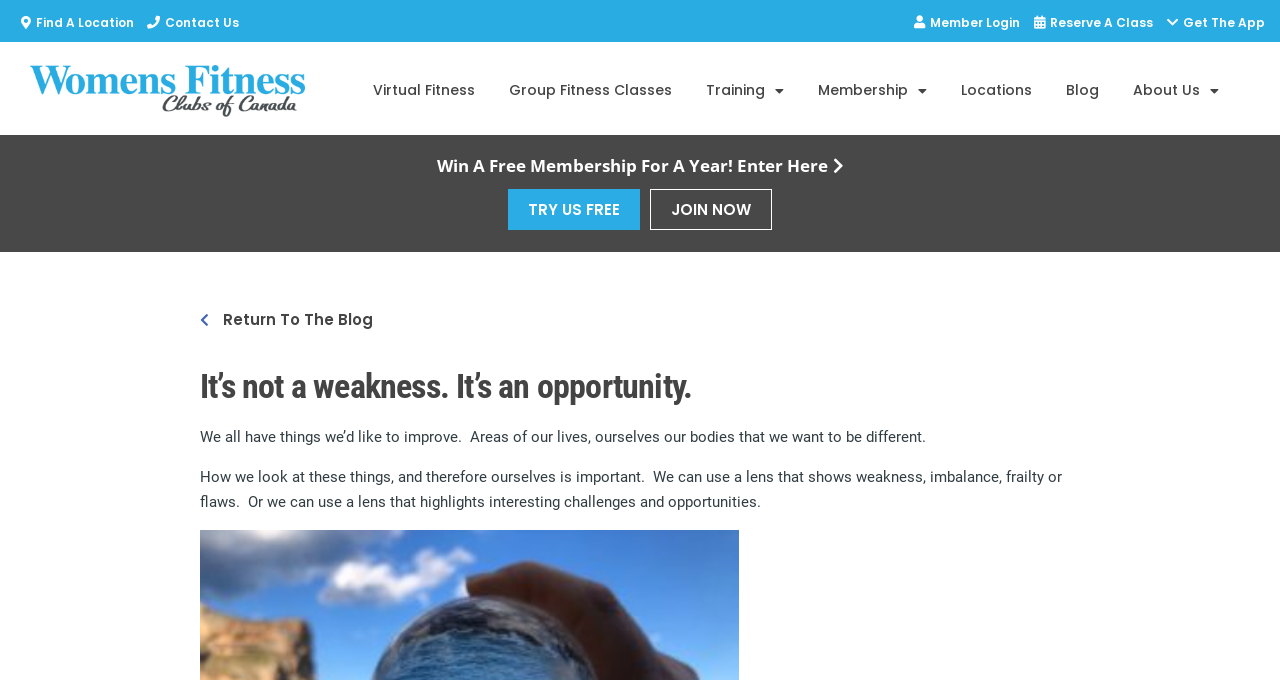Find the bounding box coordinates of the element you need to click on to perform this action: 'Find a location'. The coordinates should be represented by four float values between 0 and 1, in the format [left, top, right, bottom].

[0.012, 0.015, 0.105, 0.052]